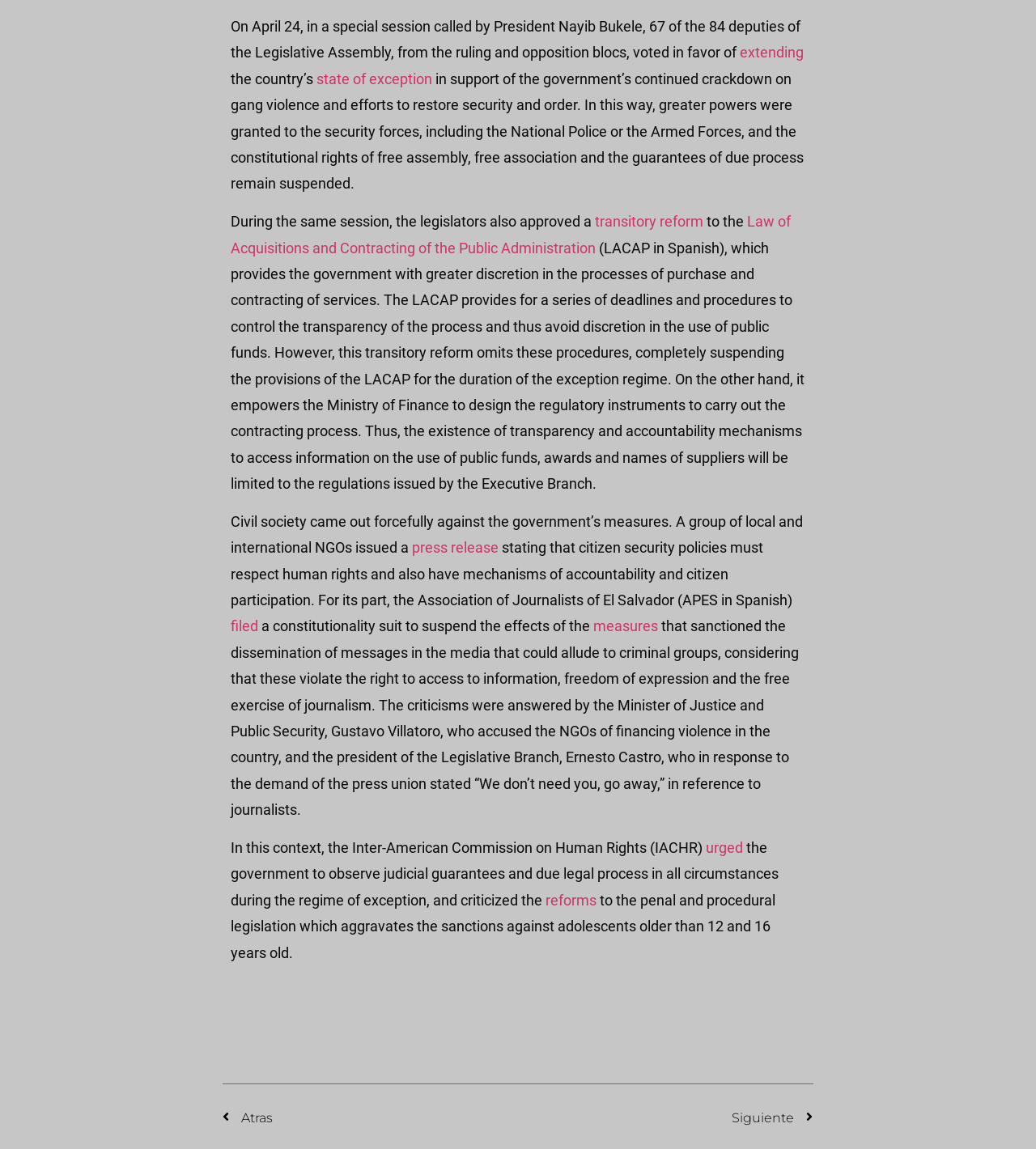Please determine the bounding box coordinates of the element's region to click in order to carry out the following instruction: "read the 'press release'". The coordinates should be four float numbers between 0 and 1, i.e., [left, top, right, bottom].

[0.398, 0.469, 0.481, 0.484]